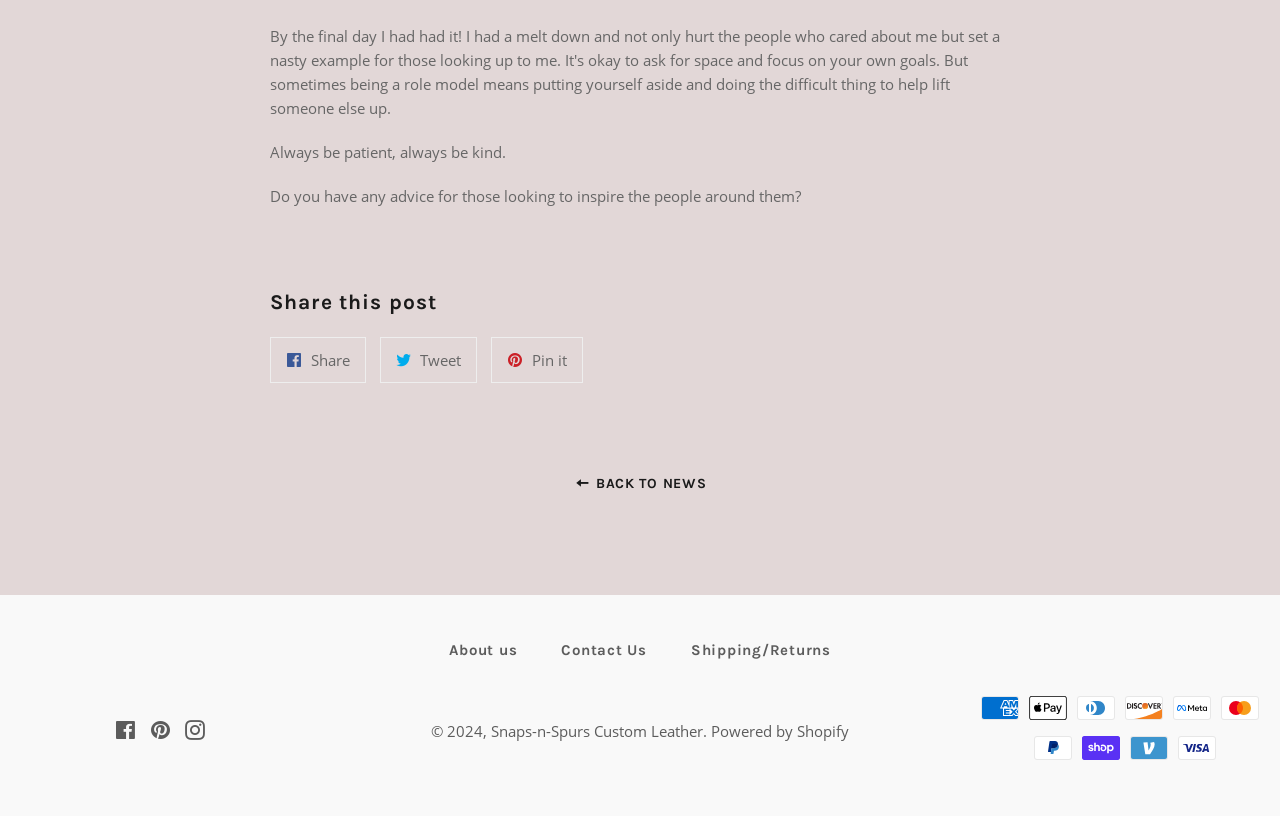Find the bounding box coordinates of the element's region that should be clicked in order to follow the given instruction: "Visit Snaps-n-Spurs Custom Leather". The coordinates should consist of four float numbers between 0 and 1, i.e., [left, top, right, bottom].

[0.384, 0.884, 0.549, 0.909]